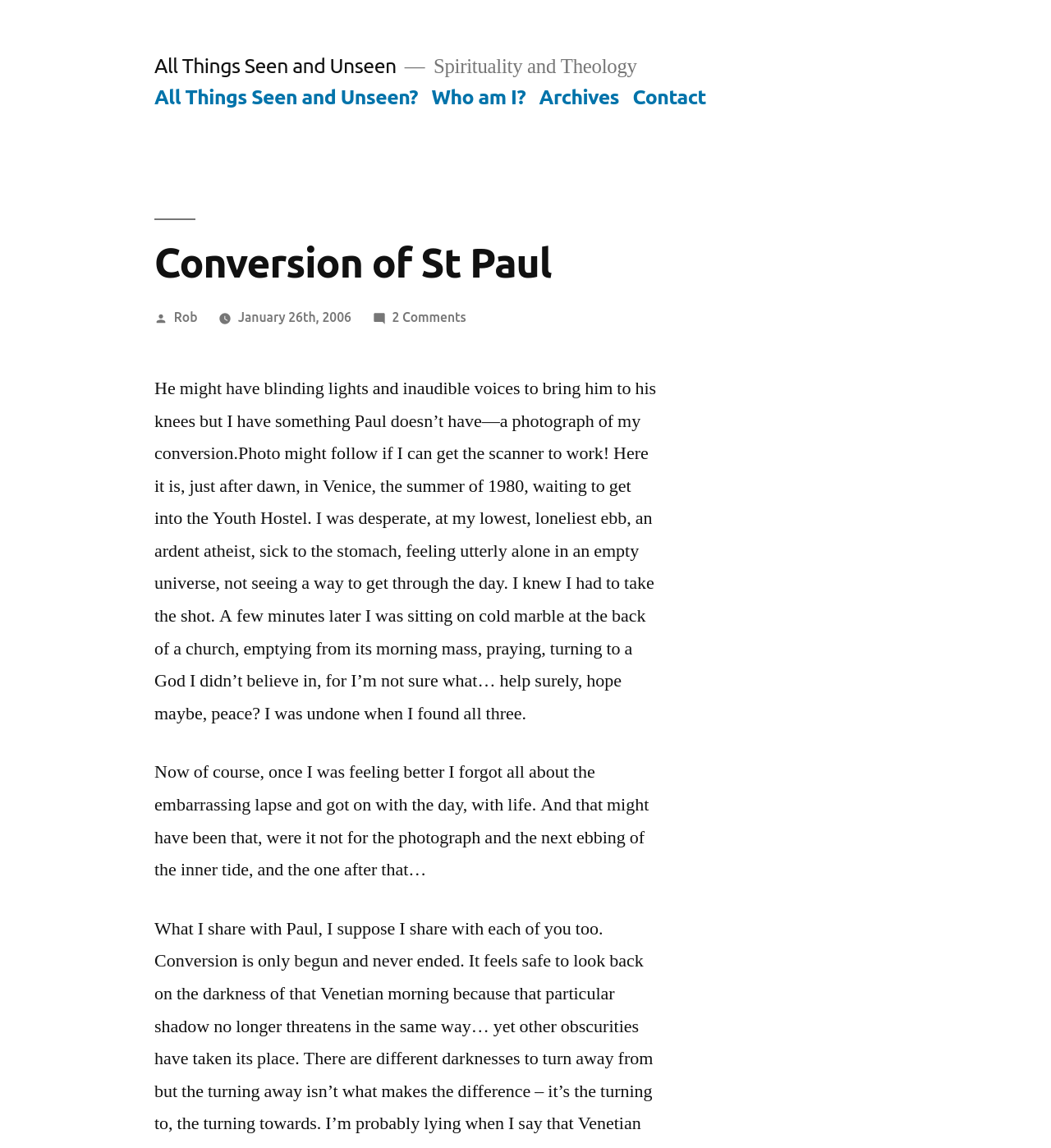Identify the bounding box of the UI element that matches this description: "Who am I?".

[0.411, 0.075, 0.5, 0.095]